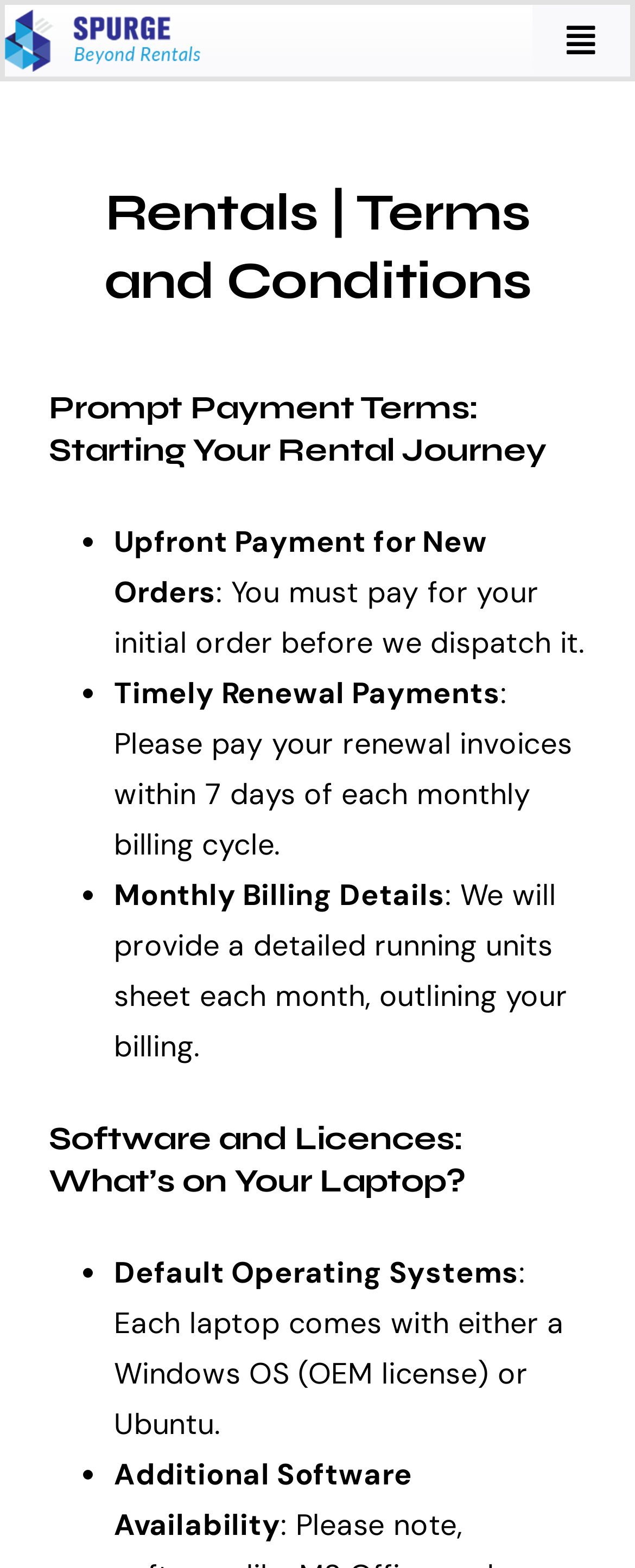What is provided by the website each month?
Please answer the question with a single word or phrase, referencing the image.

A detailed running units sheet